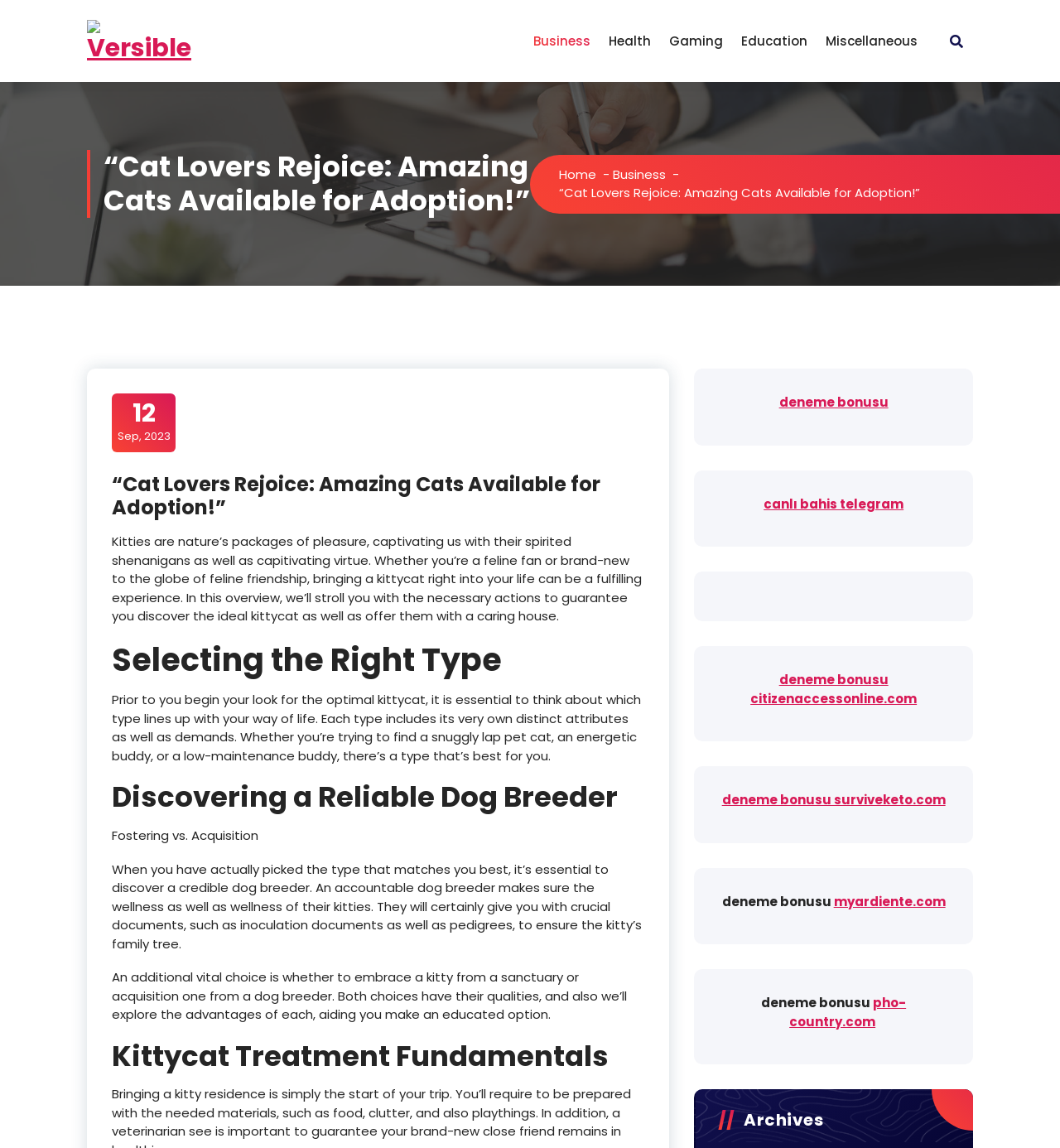Identify the bounding box coordinates of the region I need to click to complete this instruction: "Explore the 'Business' category".

[0.494, 0.02, 0.566, 0.052]